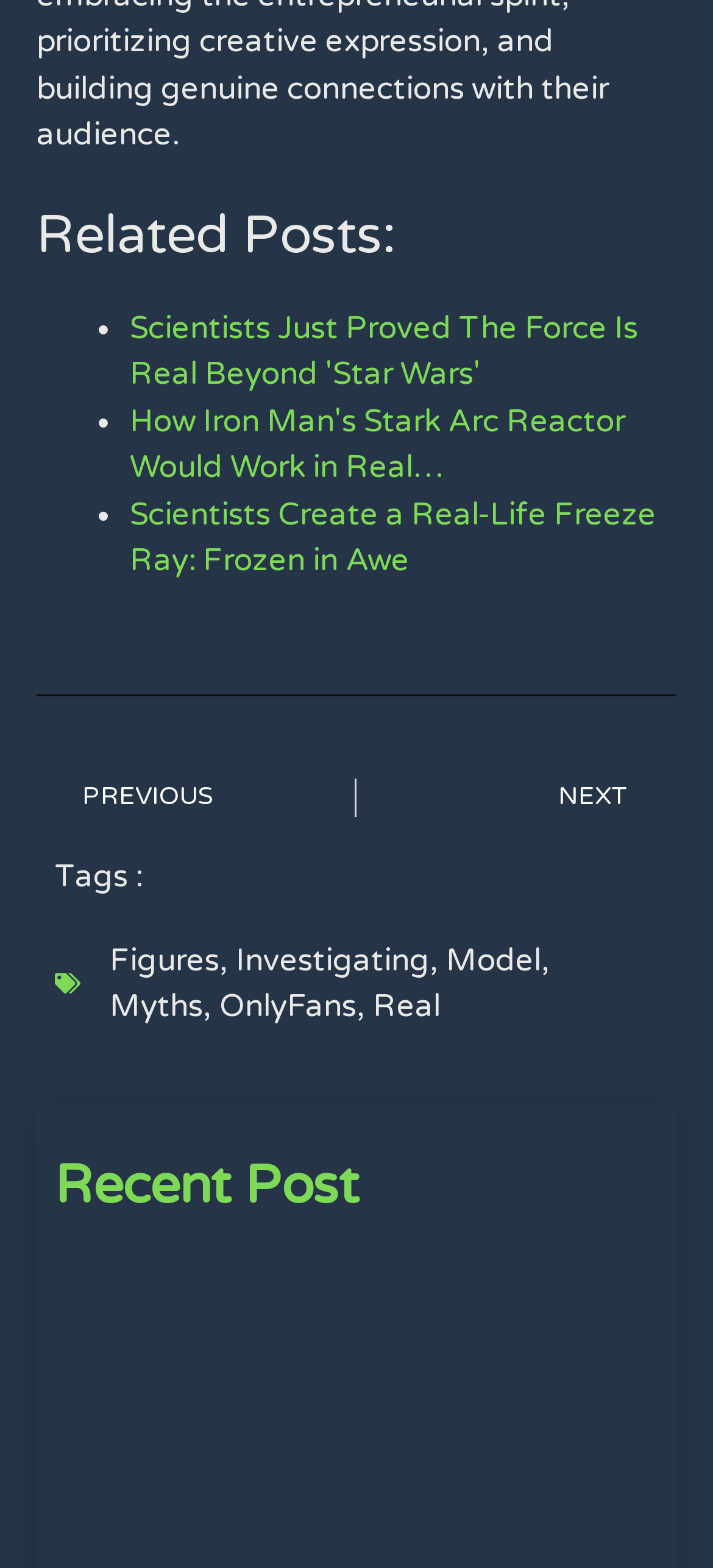Provide a brief response to the question using a single word or phrase: 
What is the purpose of the links 'Prev PREVIOUS' and 'NEXT Next'?

To navigate between pages